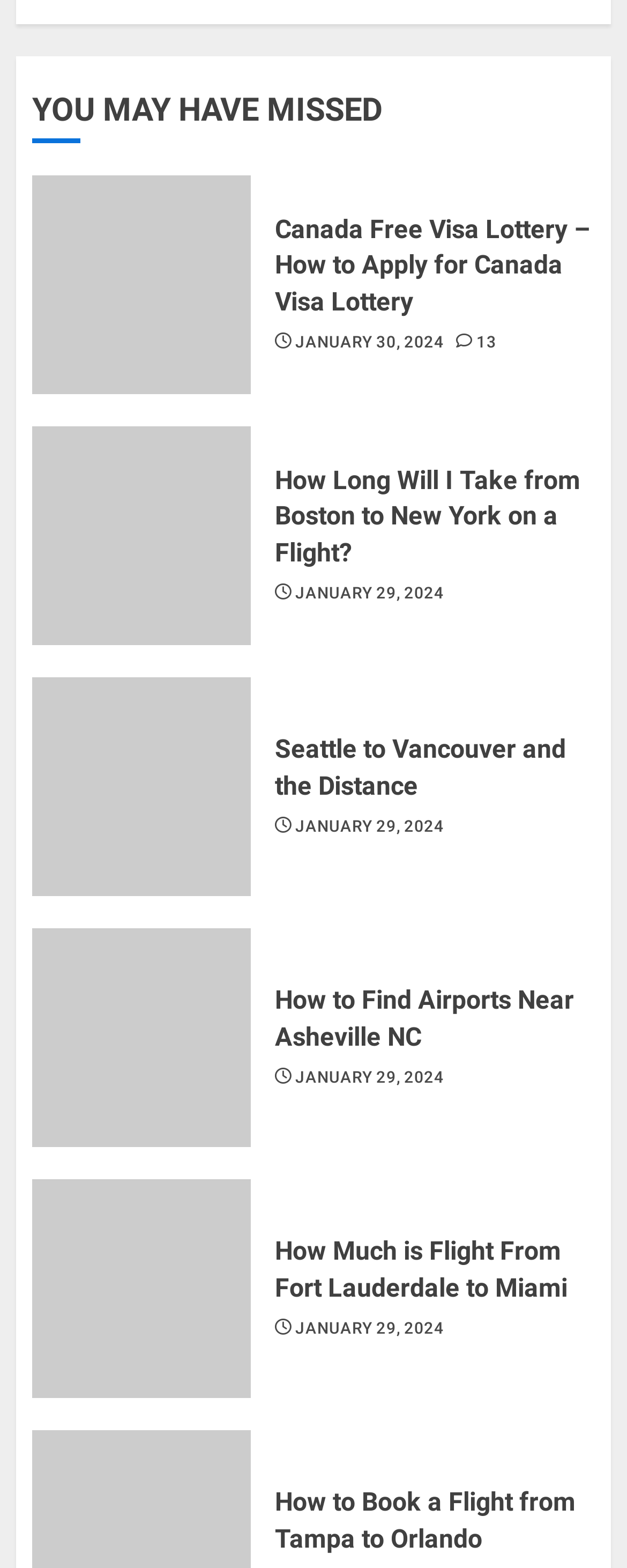Kindly determine the bounding box coordinates for the clickable area to achieve the given instruction: "Read about Seattle to Vancouver and the Distance".

[0.438, 0.467, 0.949, 0.513]